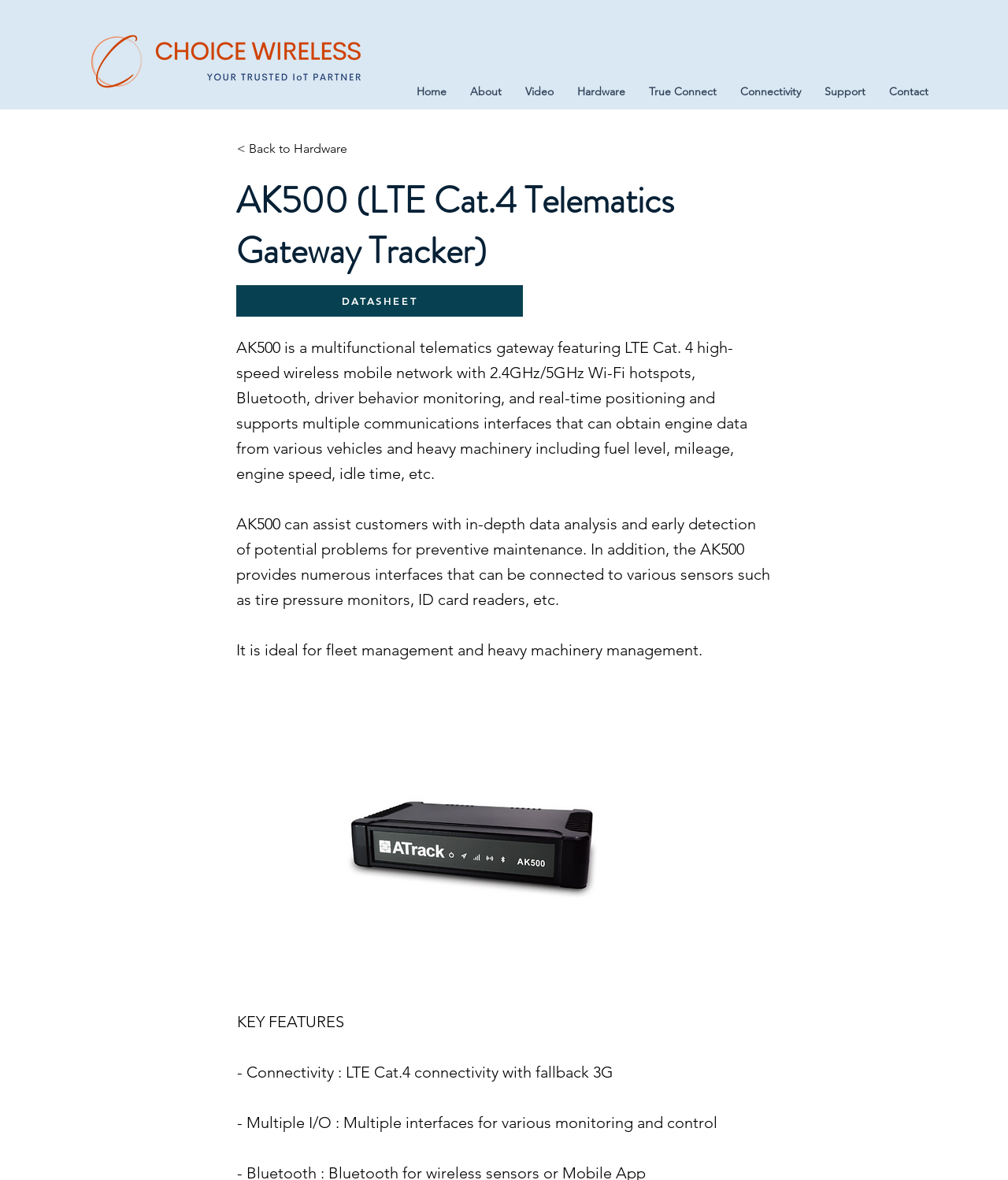Use a single word or phrase to answer this question: 
What is the purpose of AK500?

Fleet management and heavy machinery management